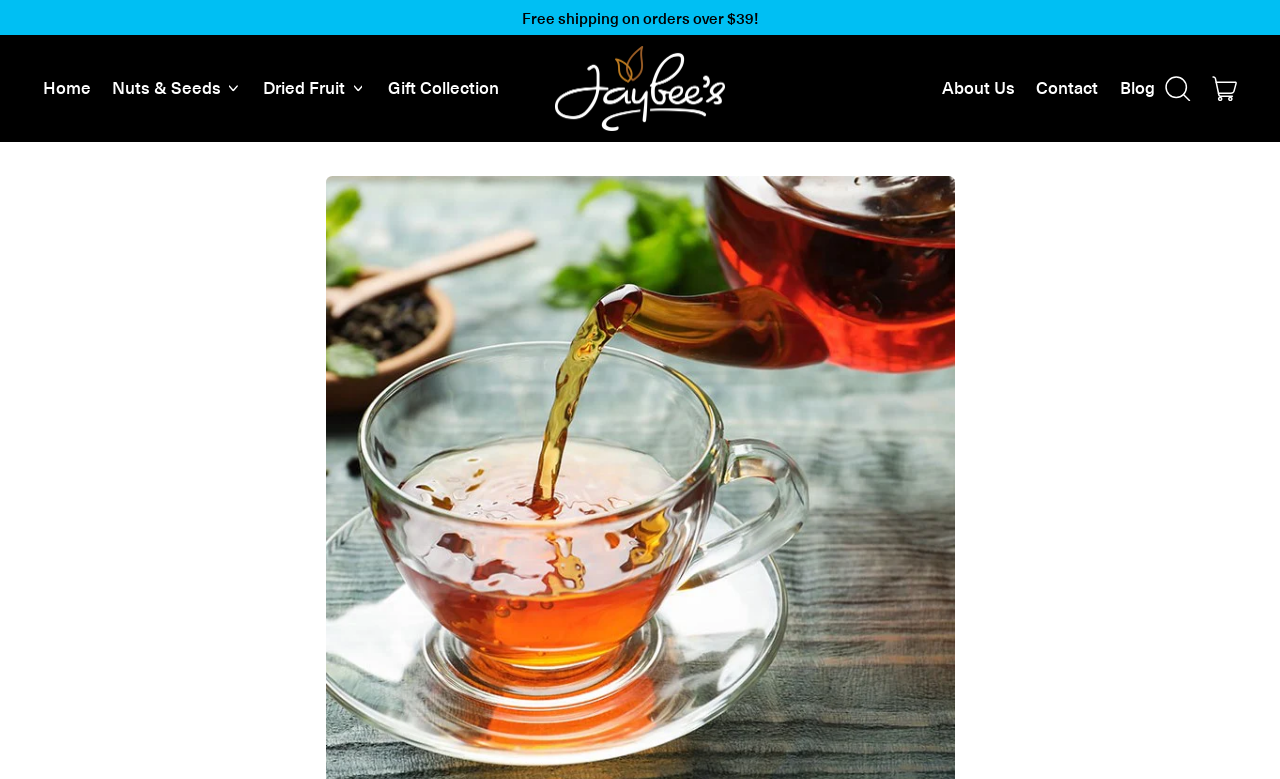Locate the bounding box coordinates of the area you need to click to fulfill this instruction: 'Click on the 'Home' link'. The coordinates must be in the form of four float numbers ranging from 0 to 1: [left, top, right, bottom].

[0.025, 0.073, 0.079, 0.154]